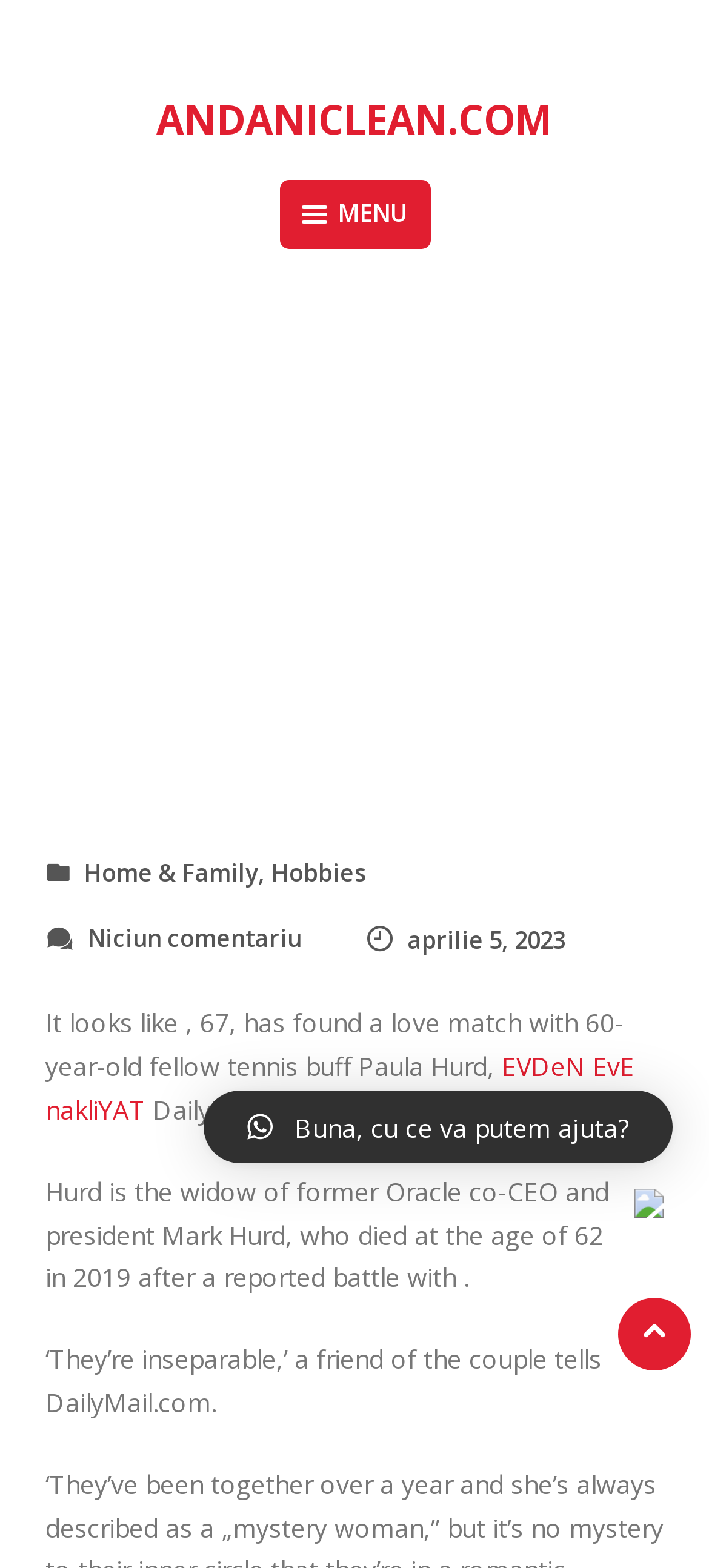Determine the bounding box coordinates of the clickable region to follow the instruction: "Read the article about Bill Gates".

[0.064, 0.642, 0.879, 0.691]